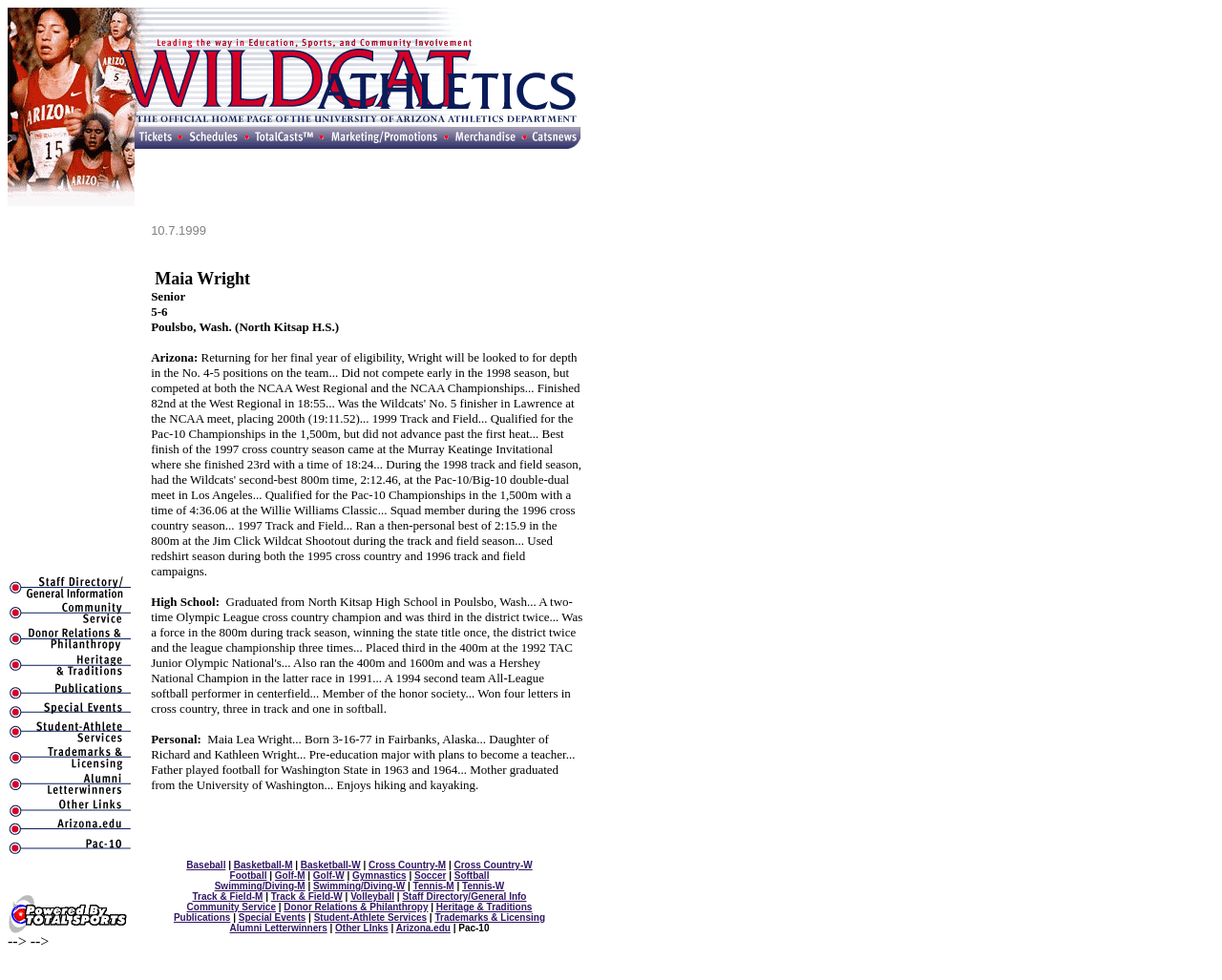Create a full and detailed caption for the entire webpage.

The webpage is about Wildcat Athletics, with a focus on Maia Wright, a senior athlete. At the top, there is a row of images, including a logo and several icons. Below this row, there is a table with two columns. The left column contains an image, while the right column has a table with multiple rows. The first row of this table has two images, and the second row has an image and a block of text describing Maia Wright's athletic achievements and personal information.

To the right of Maia Wright's profile, there is a list of links to various sports teams, including baseball, basketball, cross-country, football, and more. These links are separated by vertical lines and are arranged in a horizontal row that spans the width of the page.

Below Maia Wright's profile, there is another row of links, this time to general information about the athletic department, such as staff directories, community service, and publications. These links are also separated by vertical lines and are arranged in a horizontal row.

At the very bottom of the page, there is a final row of links, including ones to alumni letterwinners, other links, and Arizona.edu. This row is also separated by vertical lines and spans the width of the page.